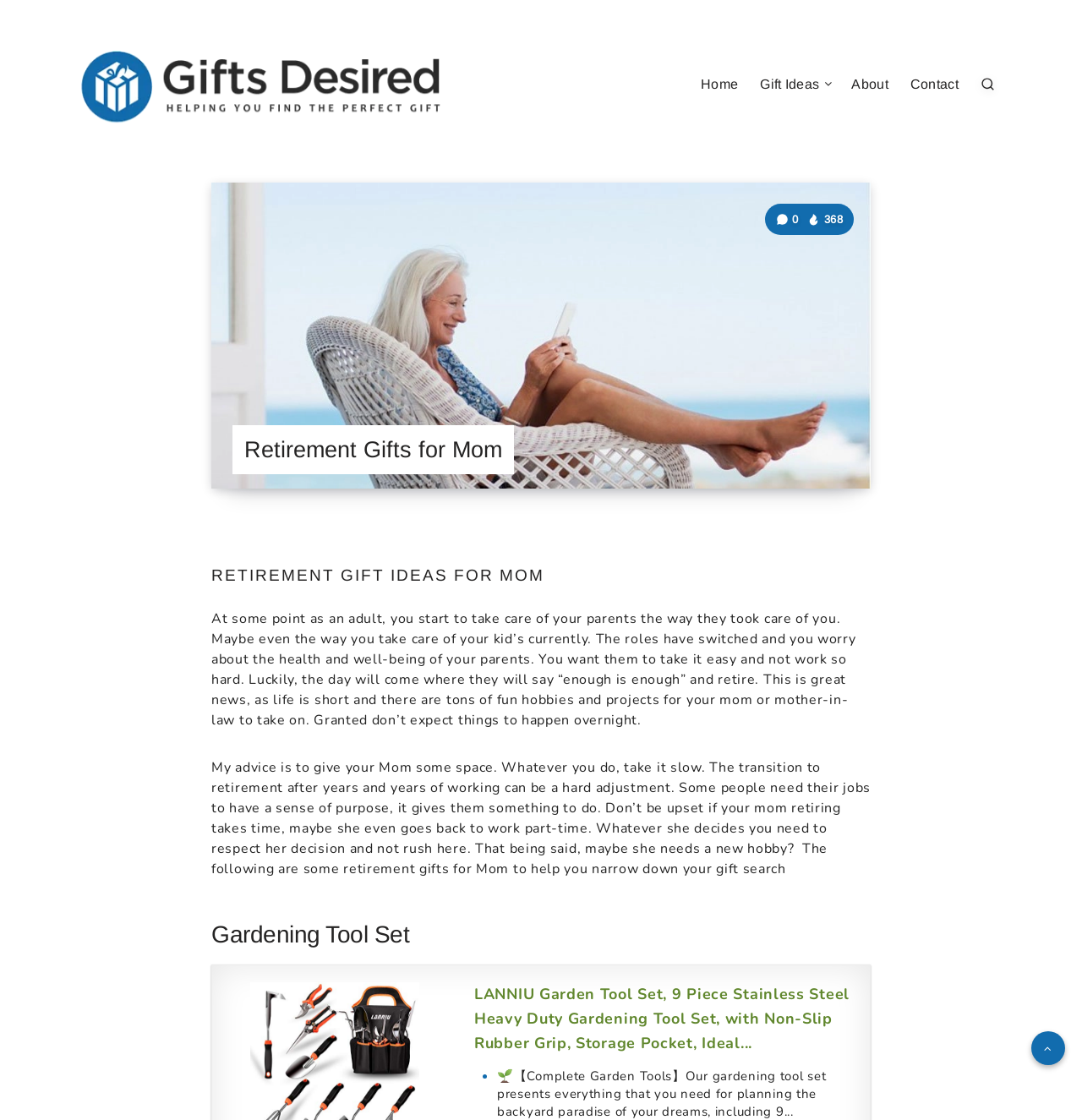Please find the bounding box coordinates of the element that needs to be clicked to perform the following instruction: "Click on Payment Calculator". The bounding box coordinates should be four float numbers between 0 and 1, represented as [left, top, right, bottom].

None